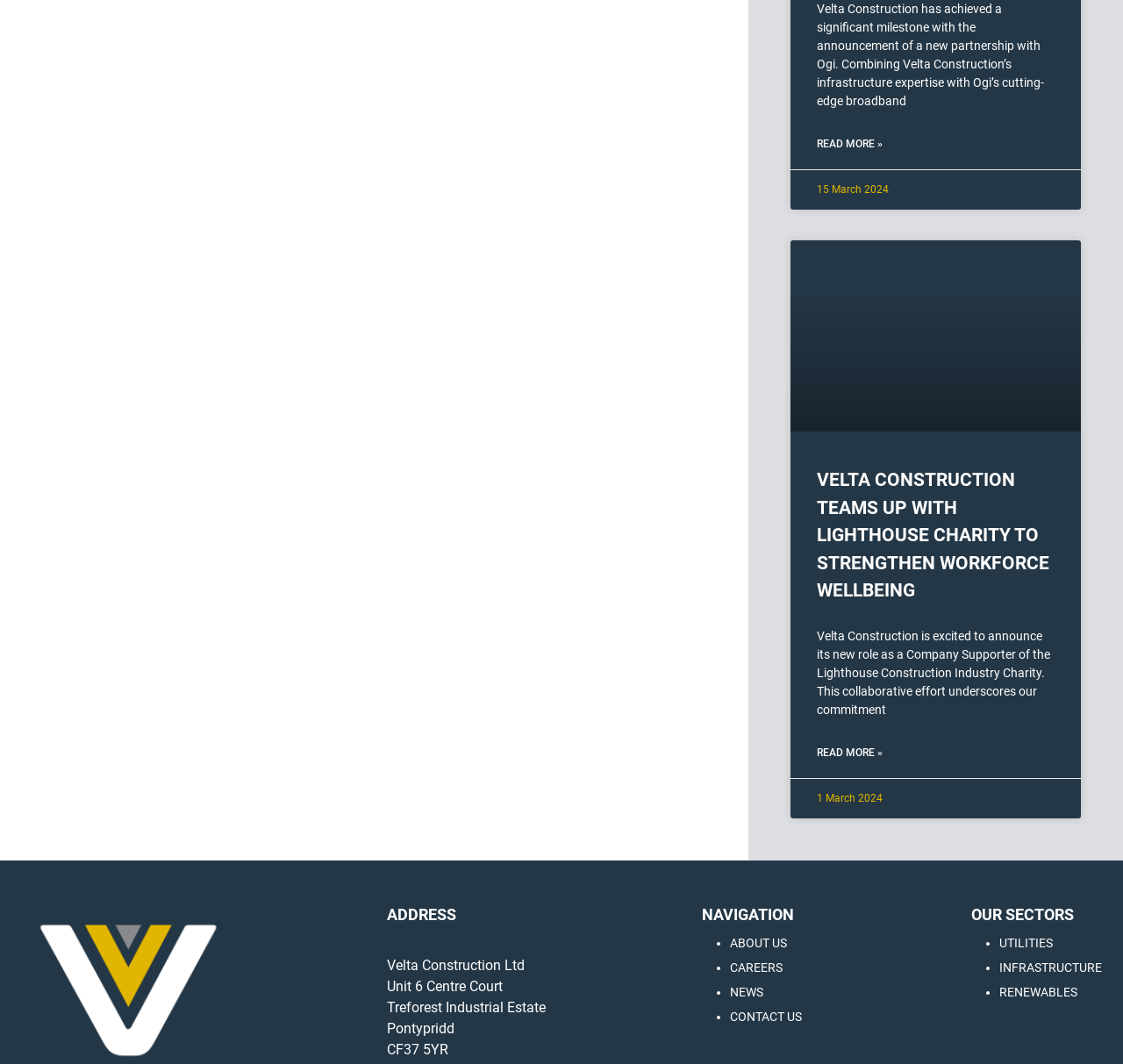What is the date of the first news article?
Could you answer the question with a detailed and thorough explanation?

The date of the first news article is 15 March 2024, as stated below the article title on the webpage.